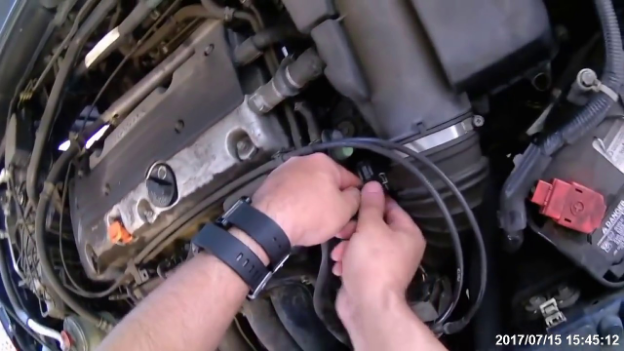Explain what is happening in the image with as much detail as possible.

In this detailed image, a person's hands are shown working on the engine of a vehicle, specifically focusing on the Honda CRV's starter motor. The mechanics are engaged in disconnecting or manipulating a connector related to the motor, showcasing an intricate understanding of automotive repair. Various engine components, such as the valve cover and air intake, are partially visible, emphasizing the complexity of the engine layout. The image captures a moment of hands-on maintenance, likely aimed at troubleshooting or replacing parts to ensure the vehicle's proper functioning.